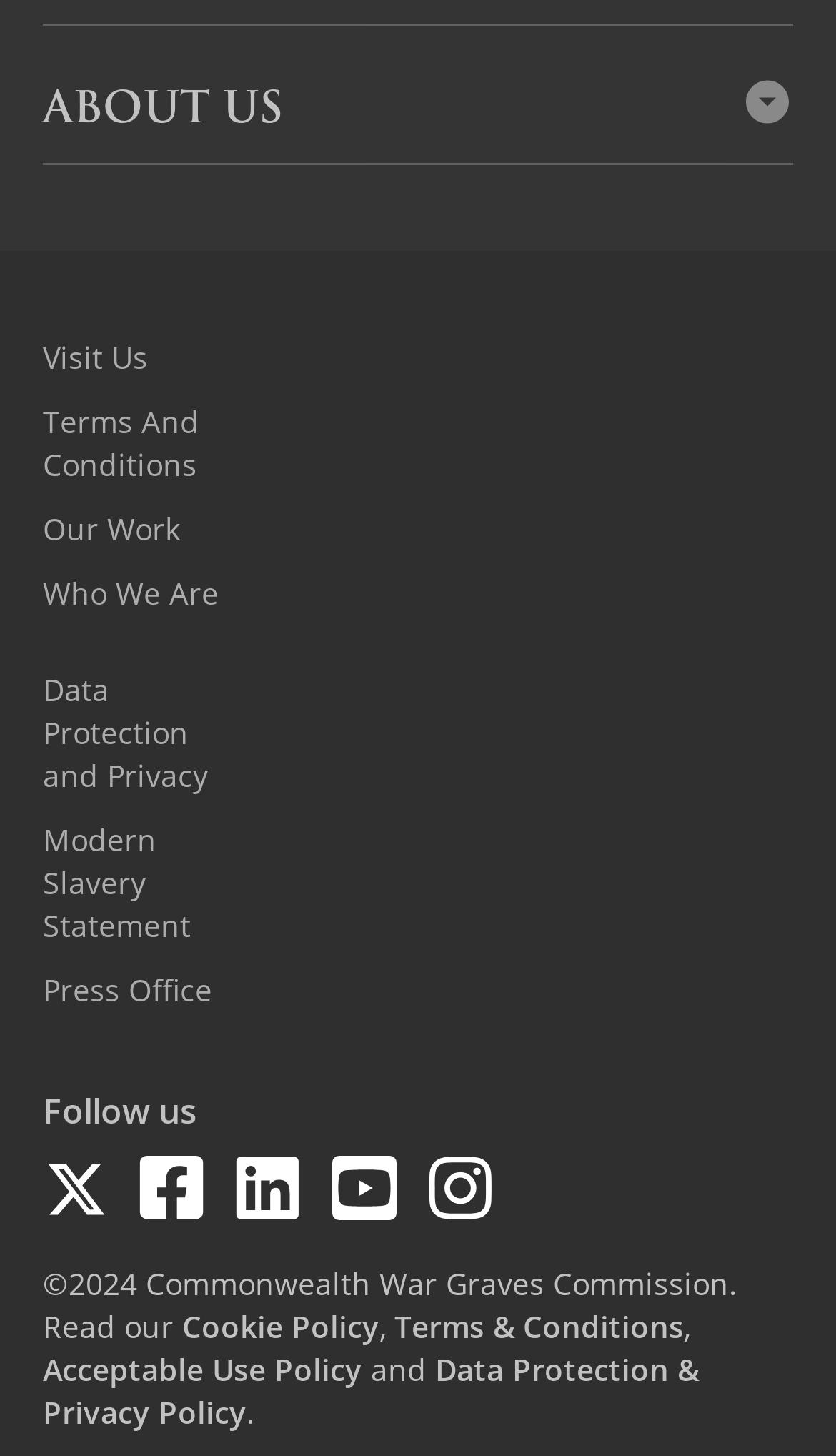Based on the element description Frequently Asked Questions, identify the bounding box of the UI element in the given webpage screenshot. The coordinates should be in the format (top-left x, top-left y, bottom-right x, bottom-right y) and must be between 0 and 1.

[0.051, 0.135, 0.949, 0.182]